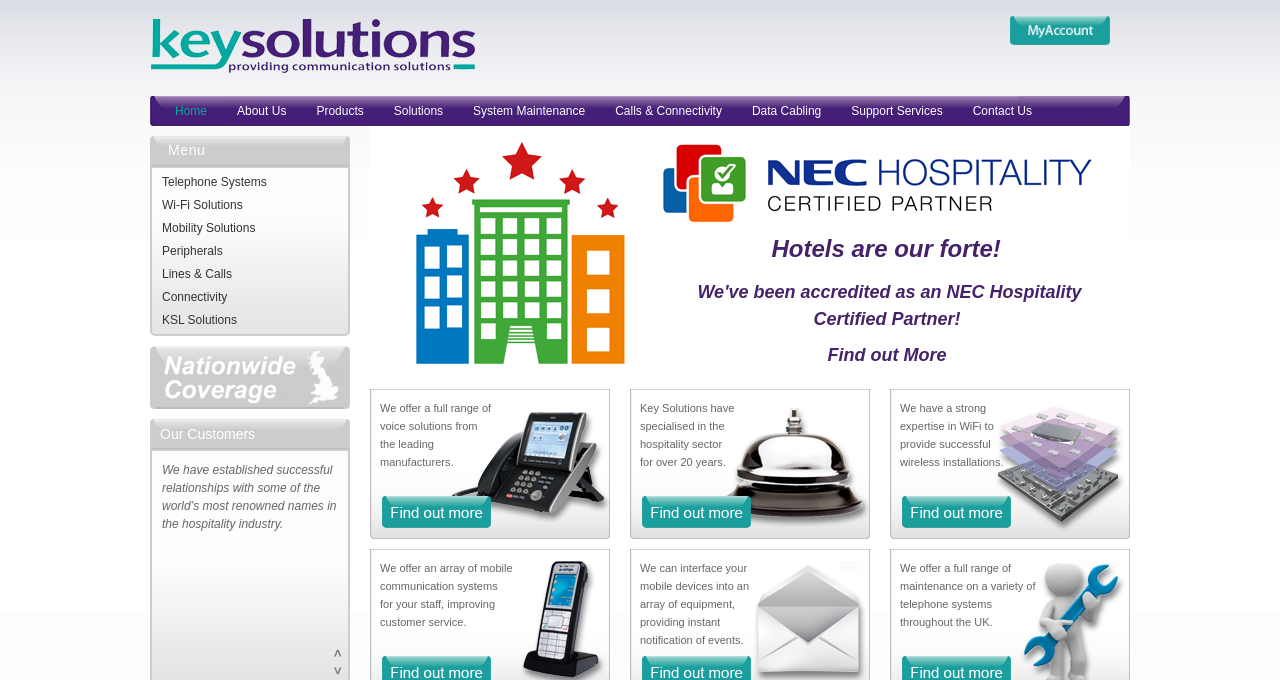Find the bounding box coordinates of the clickable area that will achieve the following instruction: "Follow on Facebook".

None